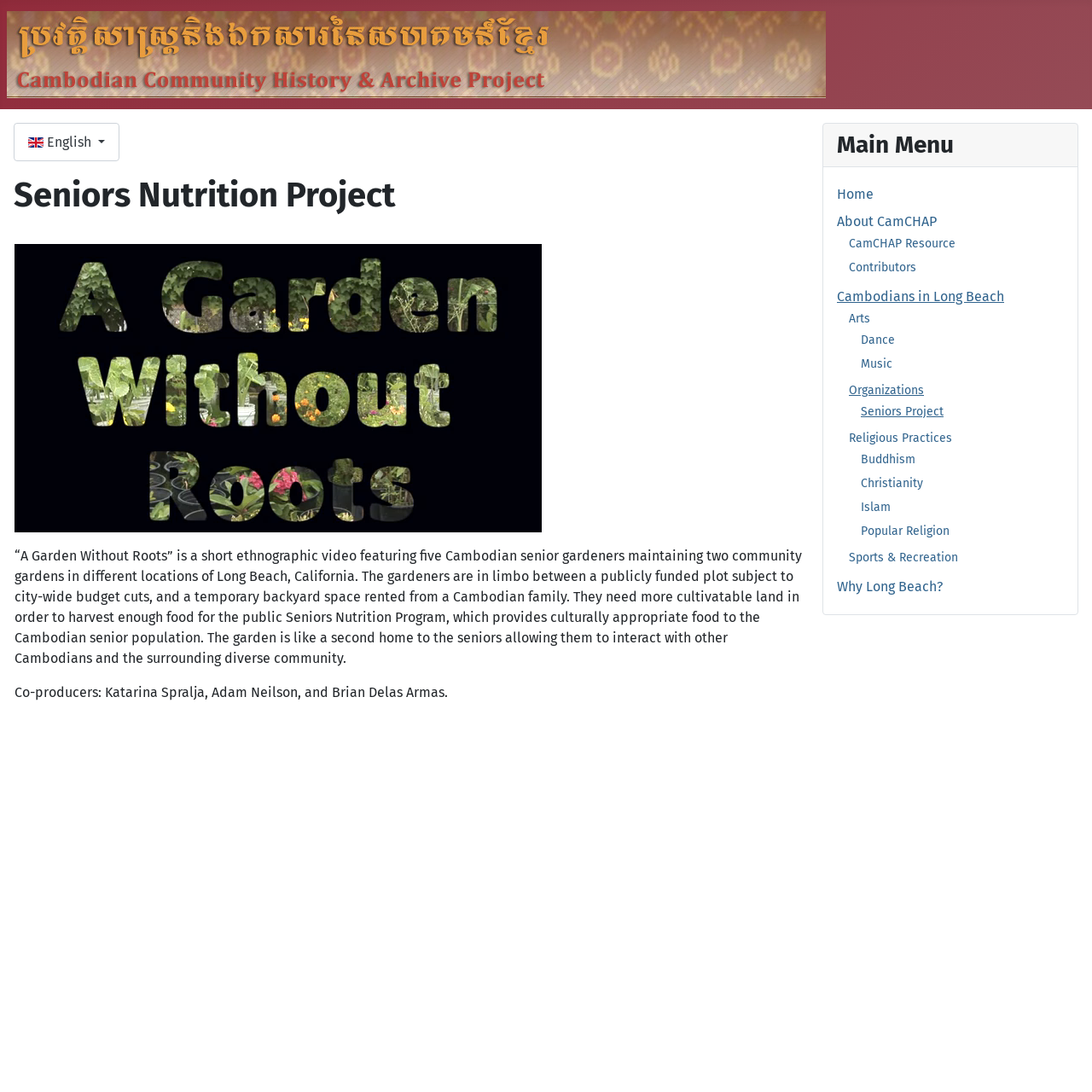Please identify the bounding box coordinates of the element's region that should be clicked to execute the following instruction: "Click on 'A Garden Without Roots' video". The bounding box coordinates must be four float numbers between 0 and 1, i.e., [left, top, right, bottom].

[0.013, 0.347, 0.496, 0.362]